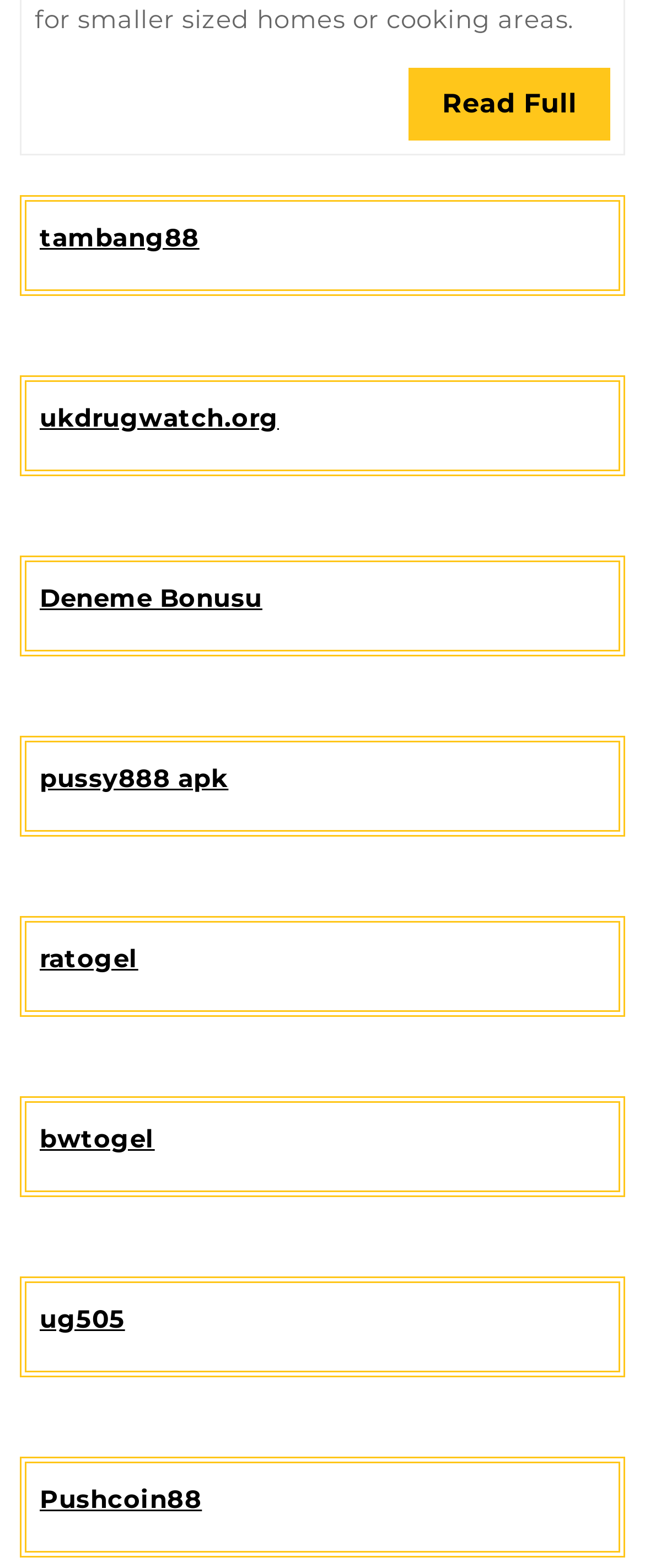What is the function of the 'Pushcoin88' link?
Answer briefly with a single word or phrase based on the image.

Provide resource